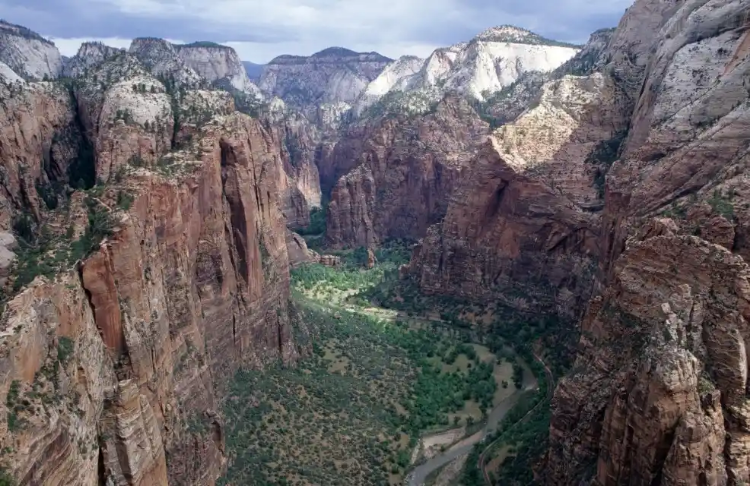What activities are available for visitors in Zion National Park? Based on the screenshot, please respond with a single word or phrase.

Hiking, biking, and camping